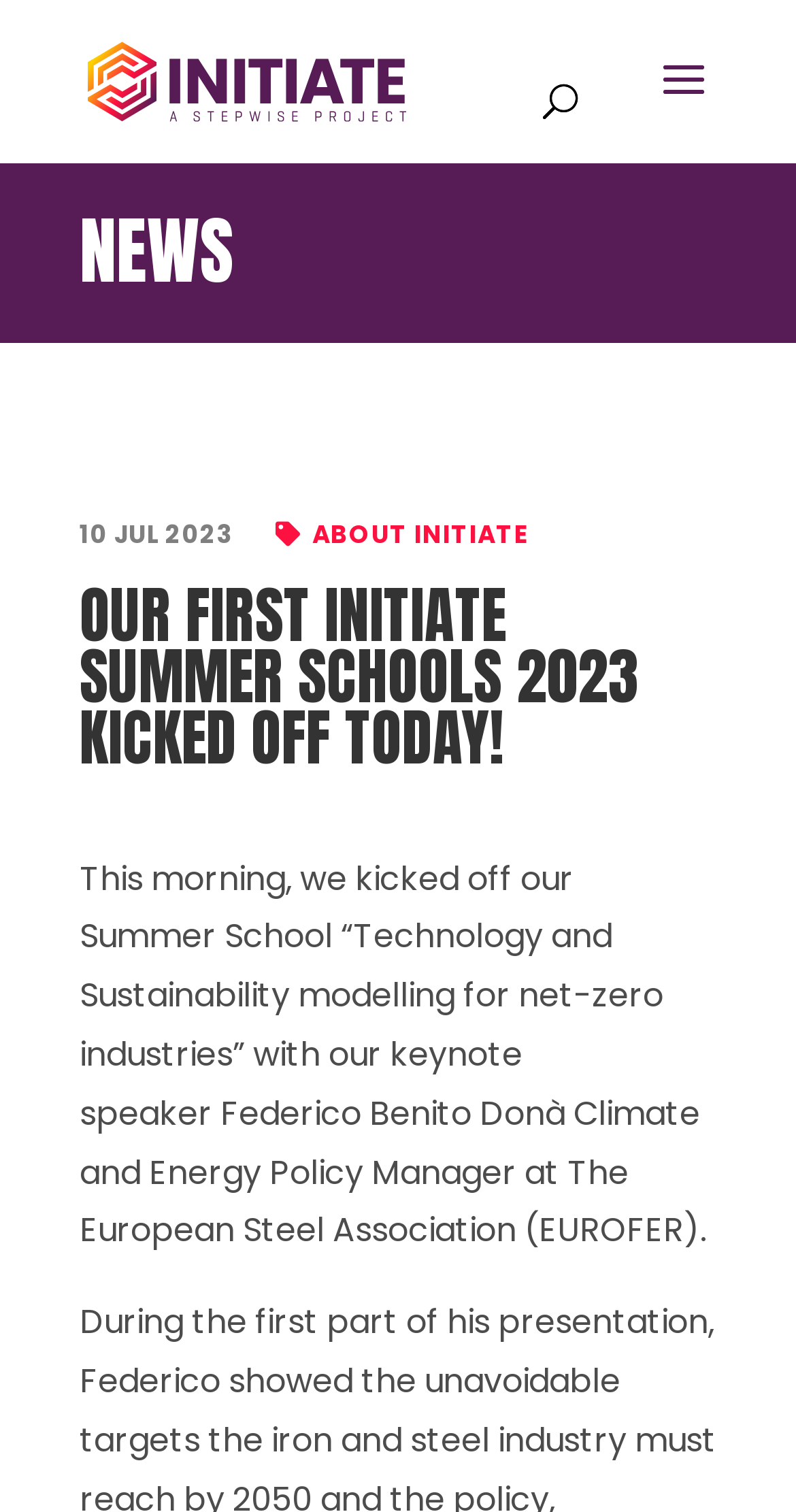Provide a thorough description of this webpage.

The webpage appears to be a news article or blog post from the INITIATE Project. At the top, there is a logo or icon of the INITIATE Project, accompanied by a link to the project's main page. Below this, there is a search bar that spans about half of the page's width, with a label "Search for:".

On the left side of the page, there are three sections of text. The first section is a heading that reads "NEWS" in a larger font. Below this, there is a date "10 JUL 2023" in a smaller font. The third section is a heading that reads "ABOUT INITIATE" in a larger font.

The main content of the page is a news article with a heading that reads "OUR FIRST INITIATE SUMMER SCHOOLS 2023 KICKED OFF TODAY!" in a large font. The article's text is a paragraph that describes the kickoff of the Summer School "Technology and Sustainability modelling for net-zero industries" with a keynote speaker from the European Steel Association (EUROFER).